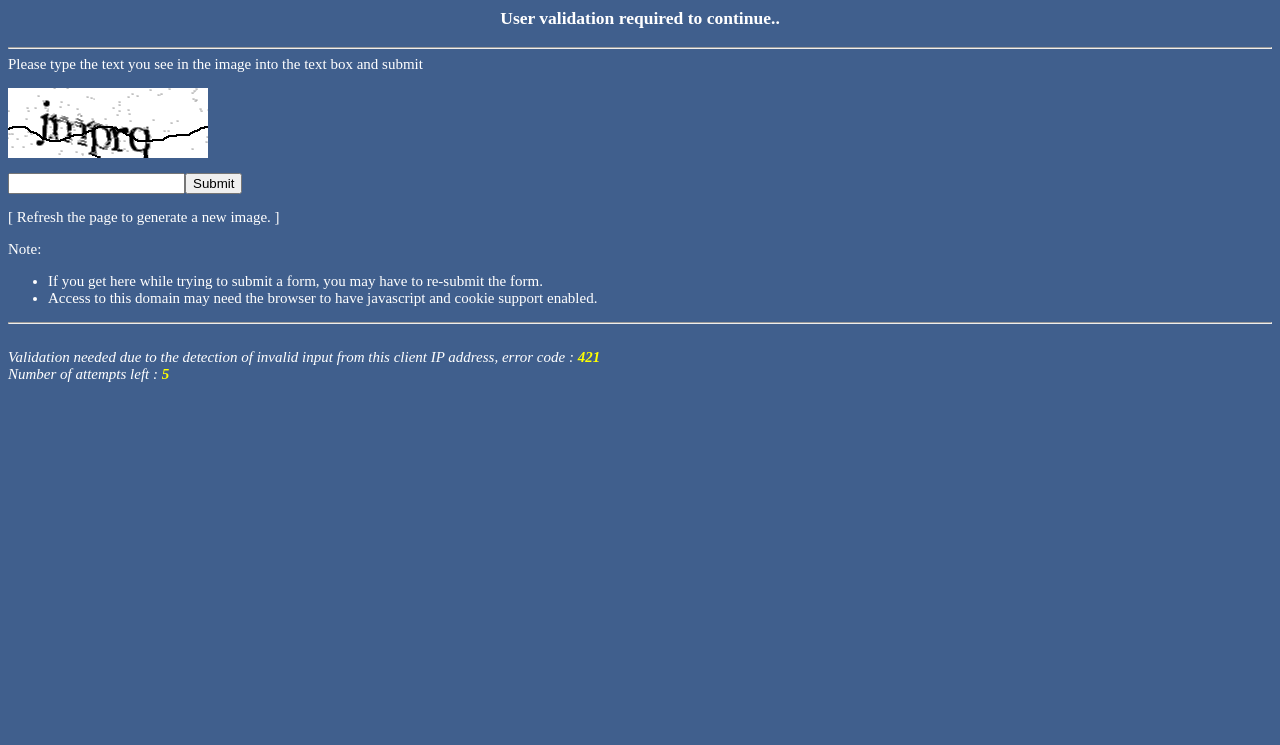Identify the bounding box for the UI element specified in this description: "https://www.pro-linux.de/news/1/26911/neues-von-ubuntu-touch.html". The coordinates must be four float numbers between 0 and 1, formatted as [left, top, right, bottom].

None